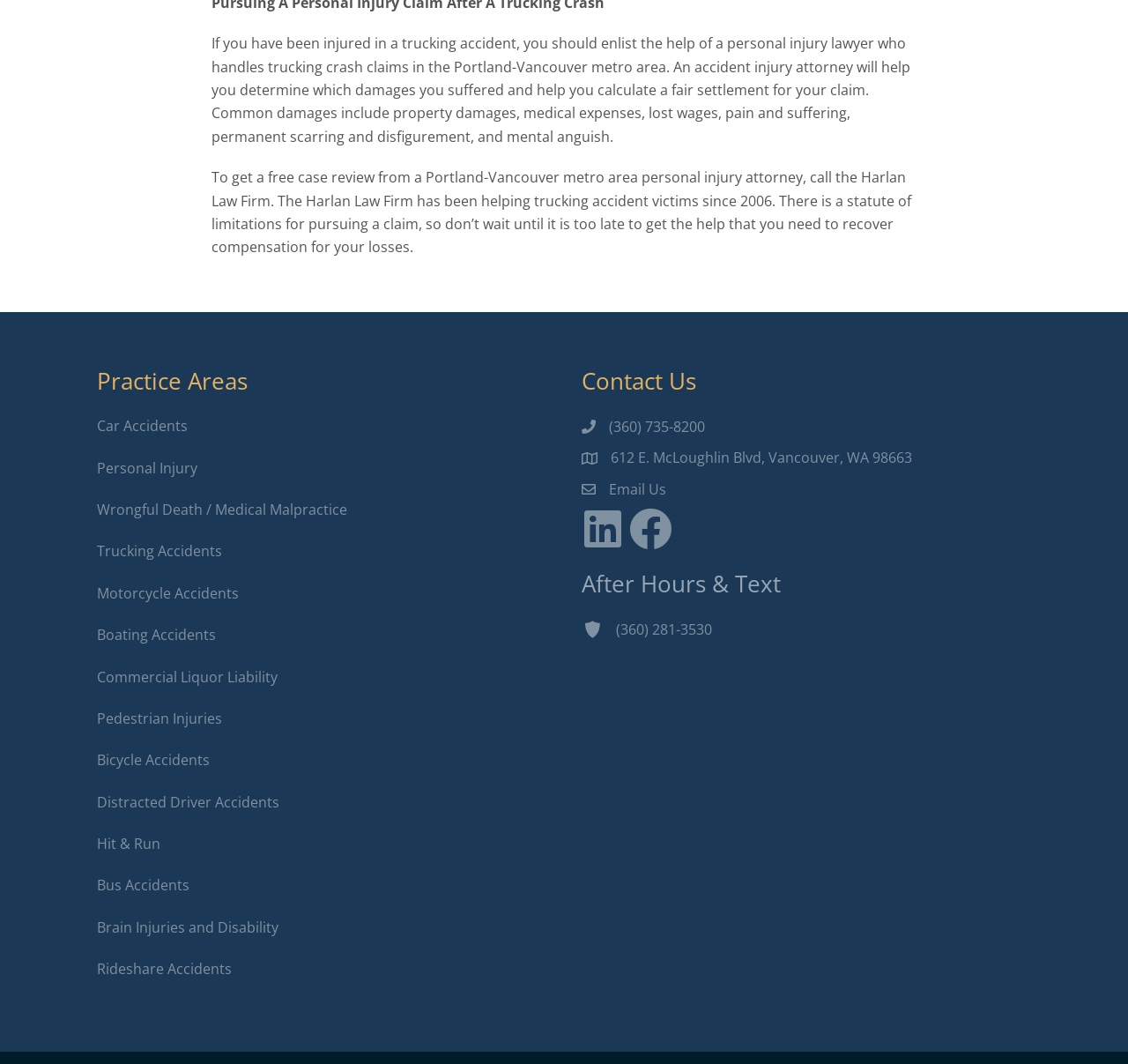How many social media links are listed?
Based on the visual content, answer with a single word or a brief phrase.

2